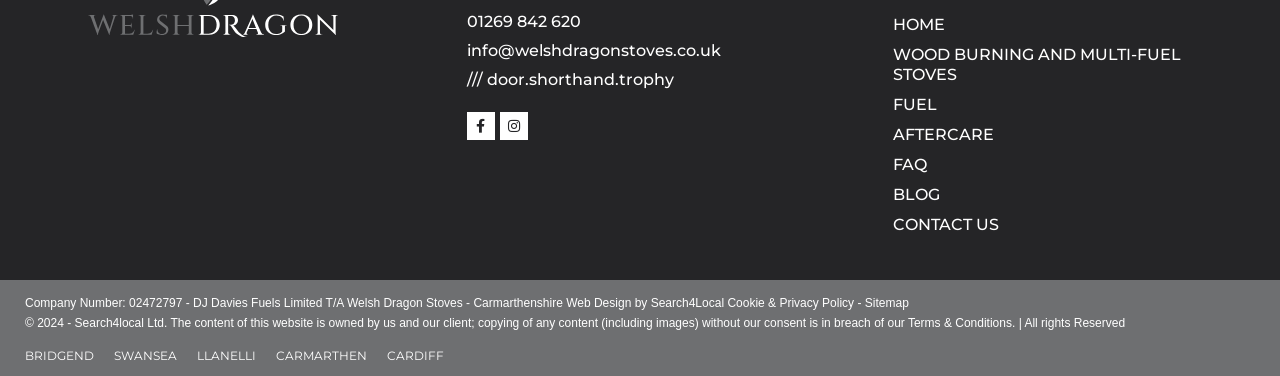Refer to the image and provide an in-depth answer to the question: 
What is the company registration number?

The company registration number can be found at the bottom of the webpage, where it is written as 'Company Number: 02472797'.